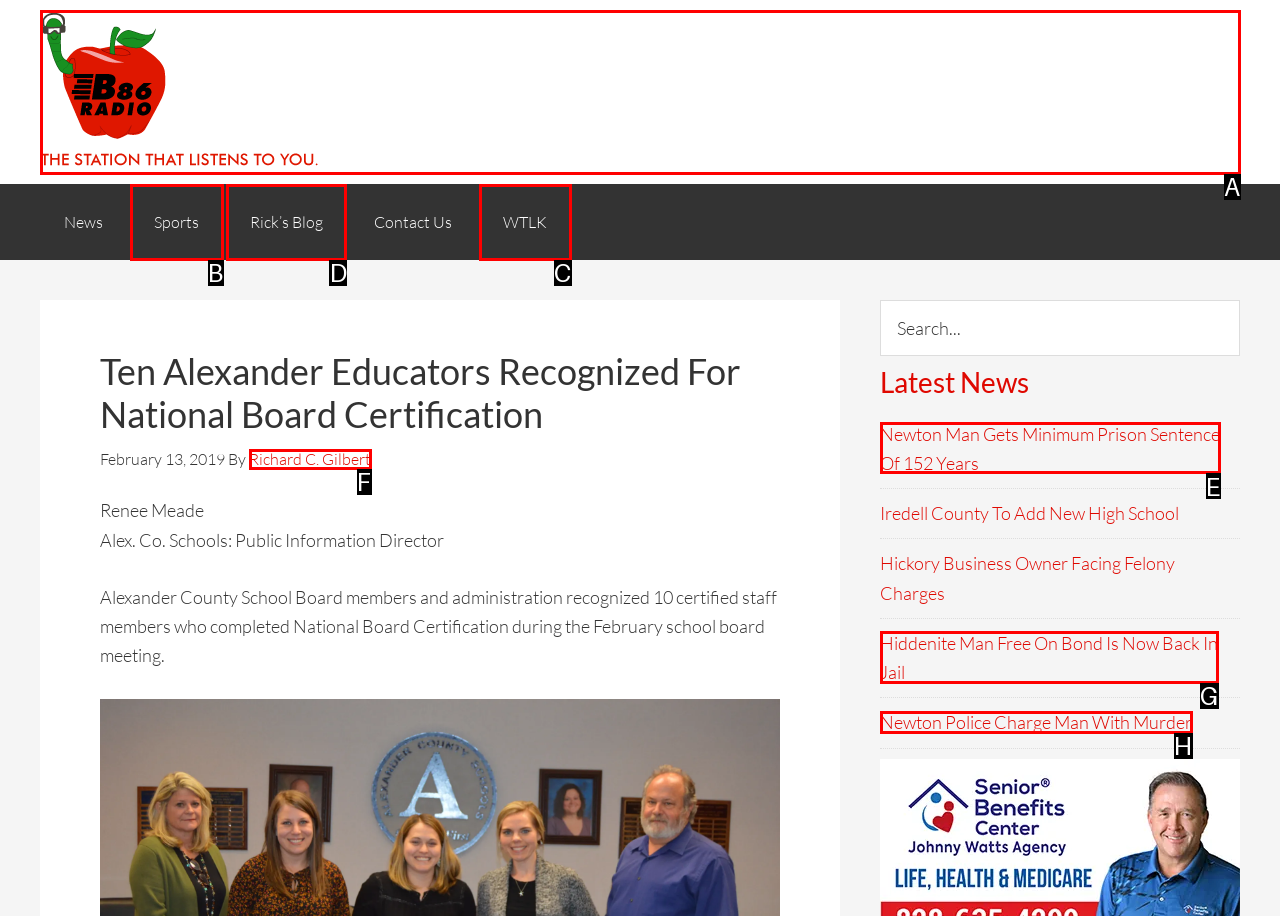Indicate which red-bounded element should be clicked to perform the task: Visit Rick’s Blog Answer with the letter of the correct option.

D